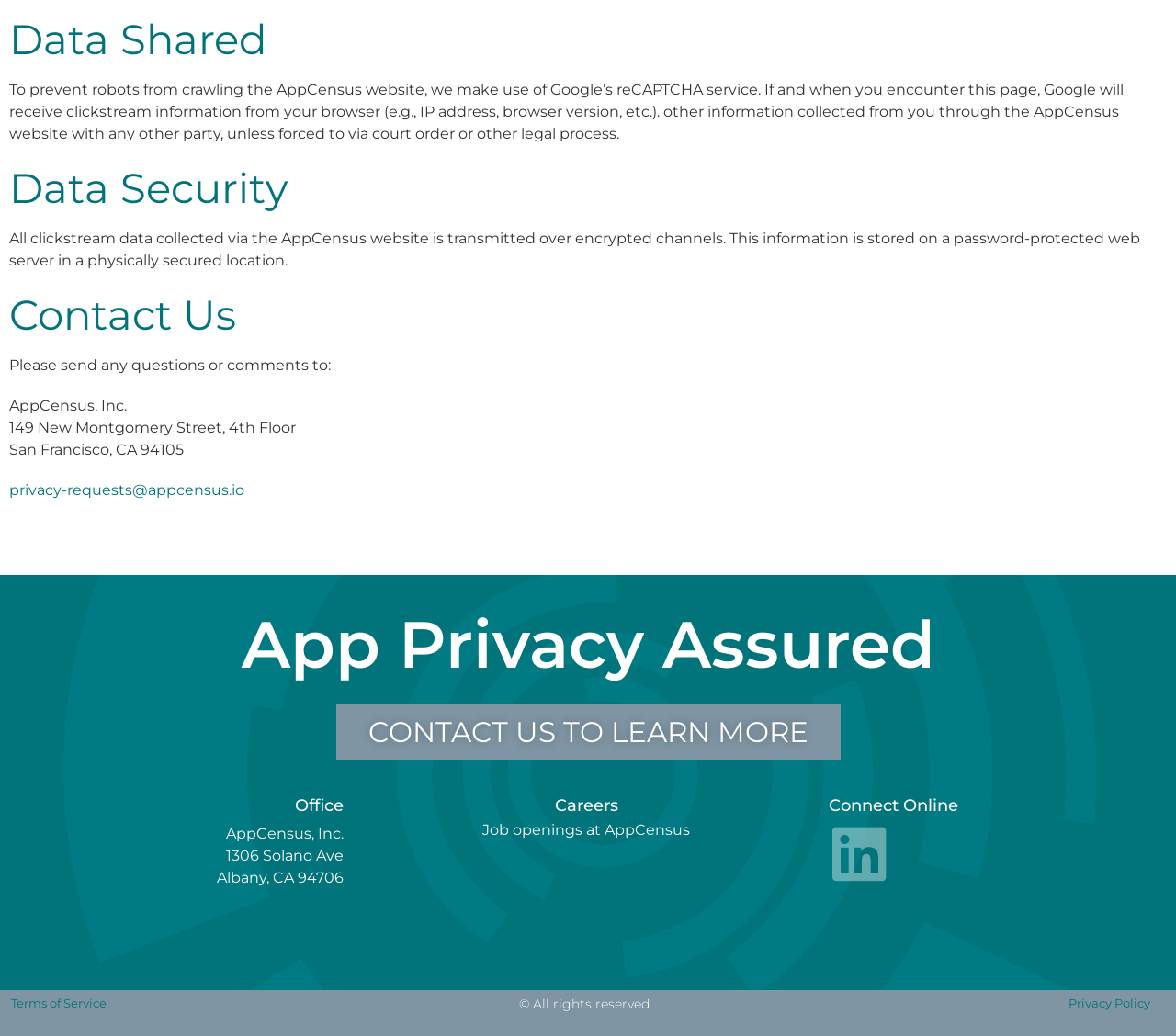Find the bounding box of the UI element described as: "privacy-requests@appcensus.io". The bounding box coordinates should be given as four float values between 0 and 1, i.e., [left, top, right, bottom].

[0.008, 0.464, 0.208, 0.481]